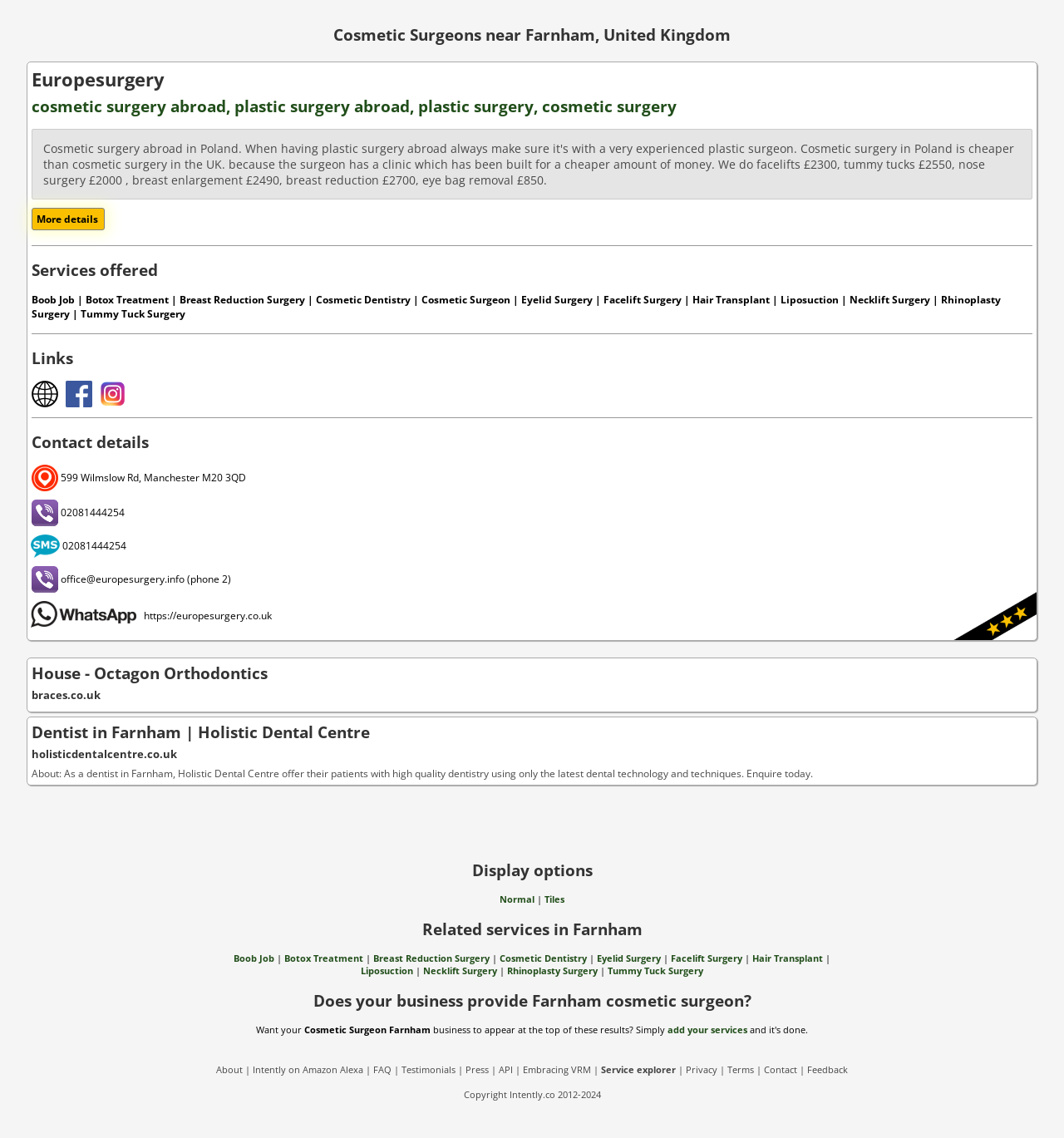Specify the bounding box coordinates for the region that must be clicked to perform the given instruction: "Get 'Address'".

[0.03, 0.413, 0.231, 0.426]